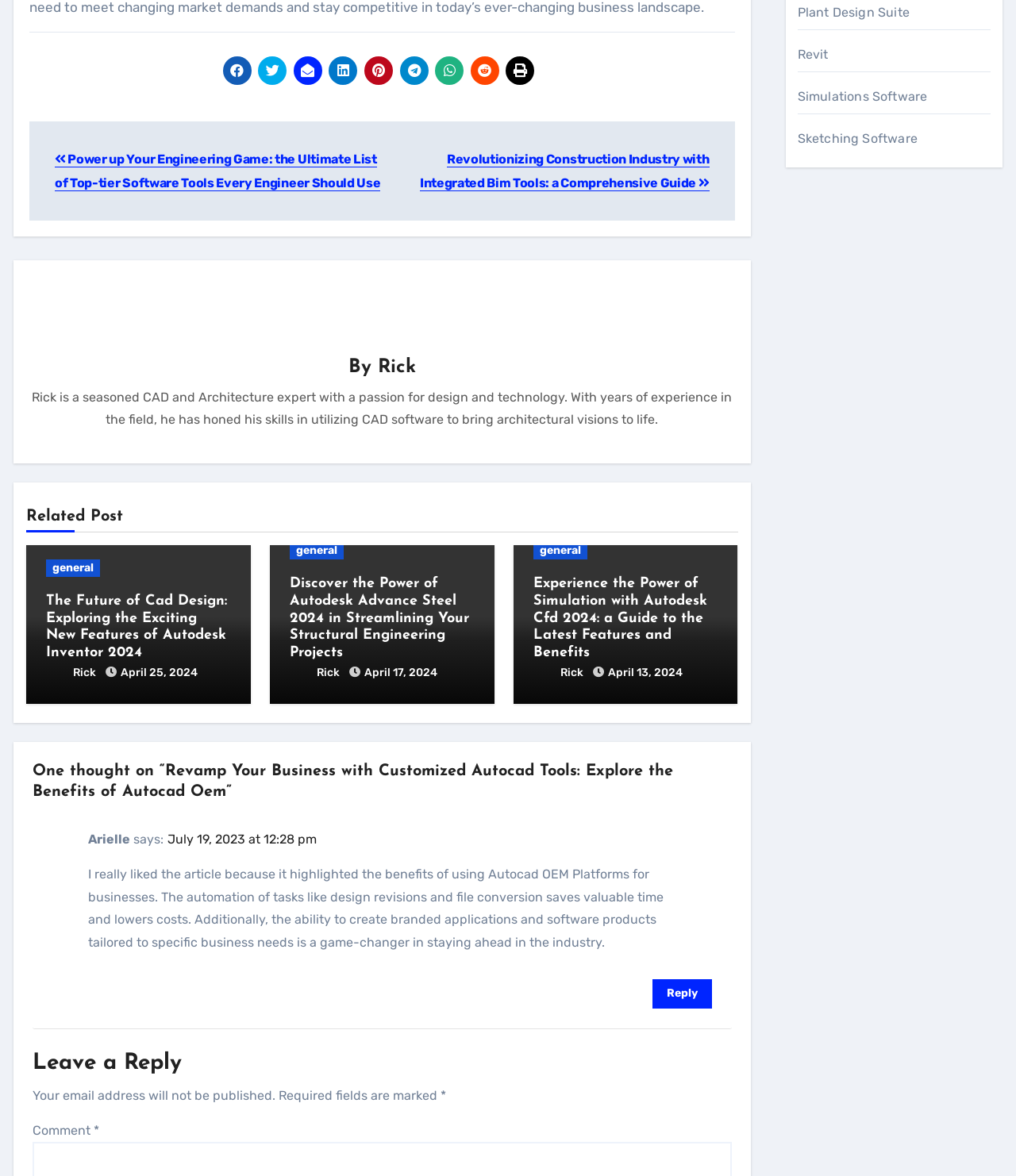Locate the bounding box coordinates of the element to click to perform the following action: 'Read the article 'Power up Your Engineering Game: the Ultimate List of Top-tier Software Tools Every Engineer Should Use''. The coordinates should be given as four float values between 0 and 1, in the form of [left, top, right, bottom].

[0.054, 0.129, 0.375, 0.162]